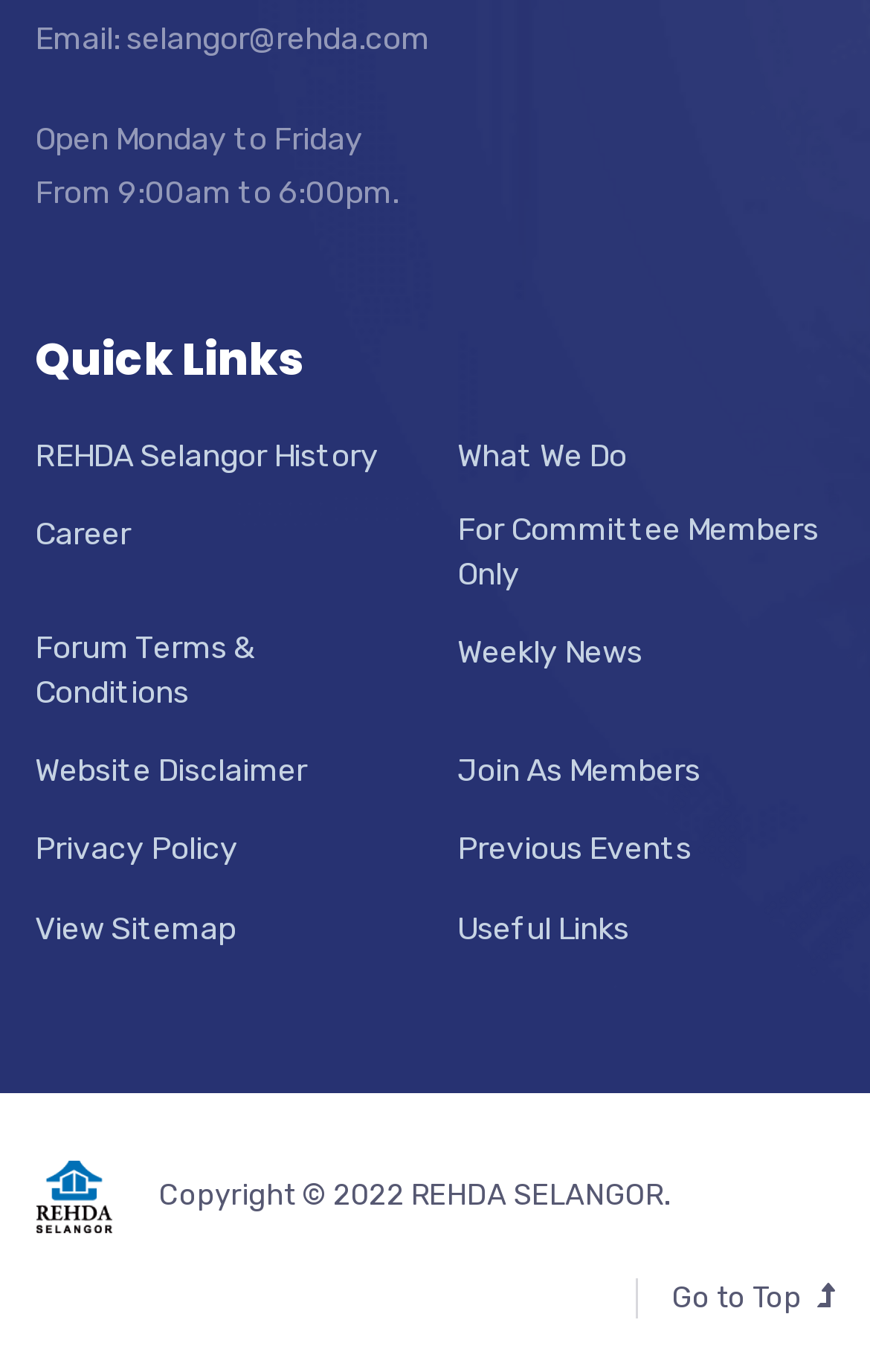Given the element description "Previous Events", identify the bounding box of the corresponding UI element.

[0.526, 0.604, 0.795, 0.636]